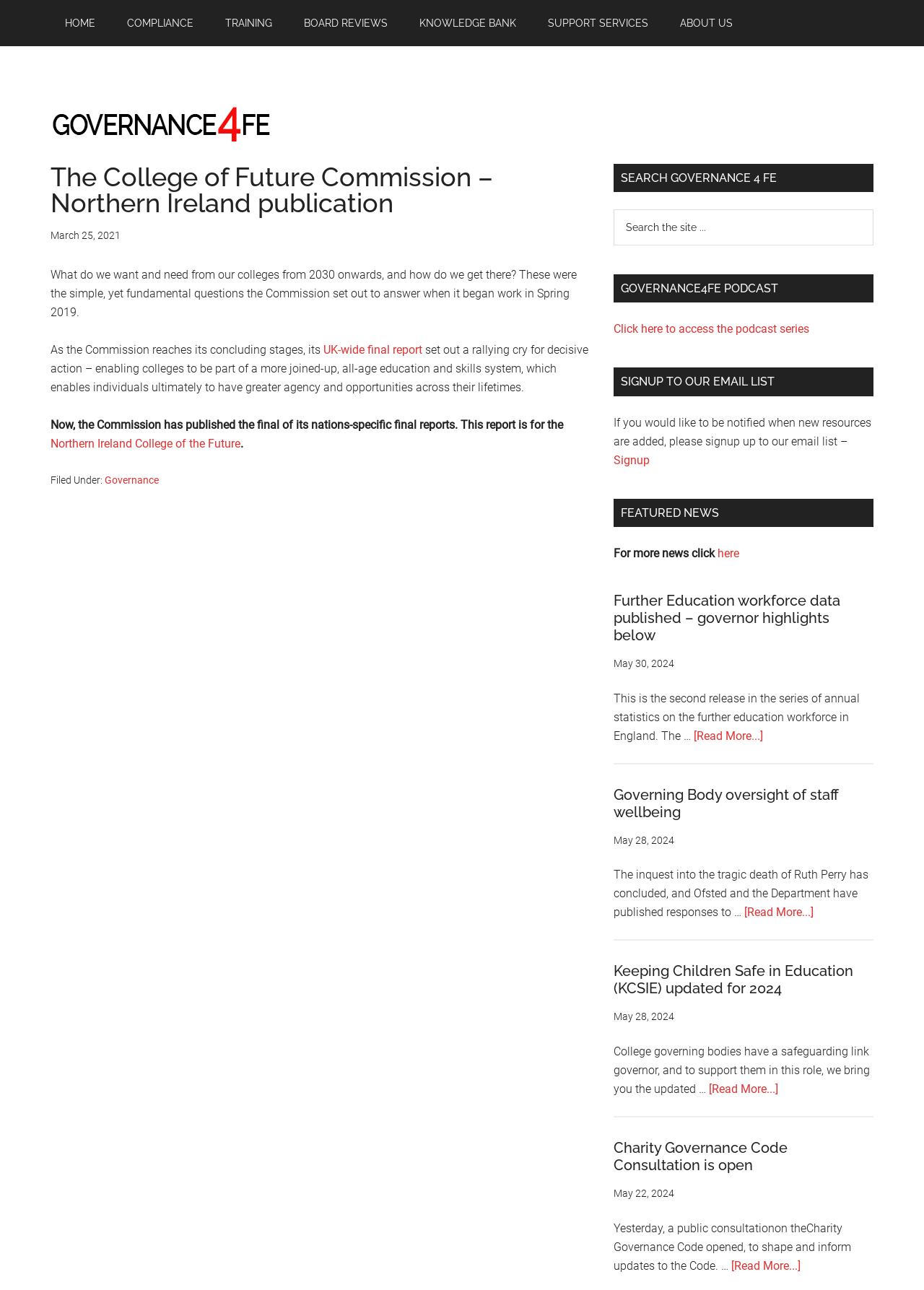Please locate and retrieve the main header text of the webpage.

The College of Future Commission – Northern Ireland publication